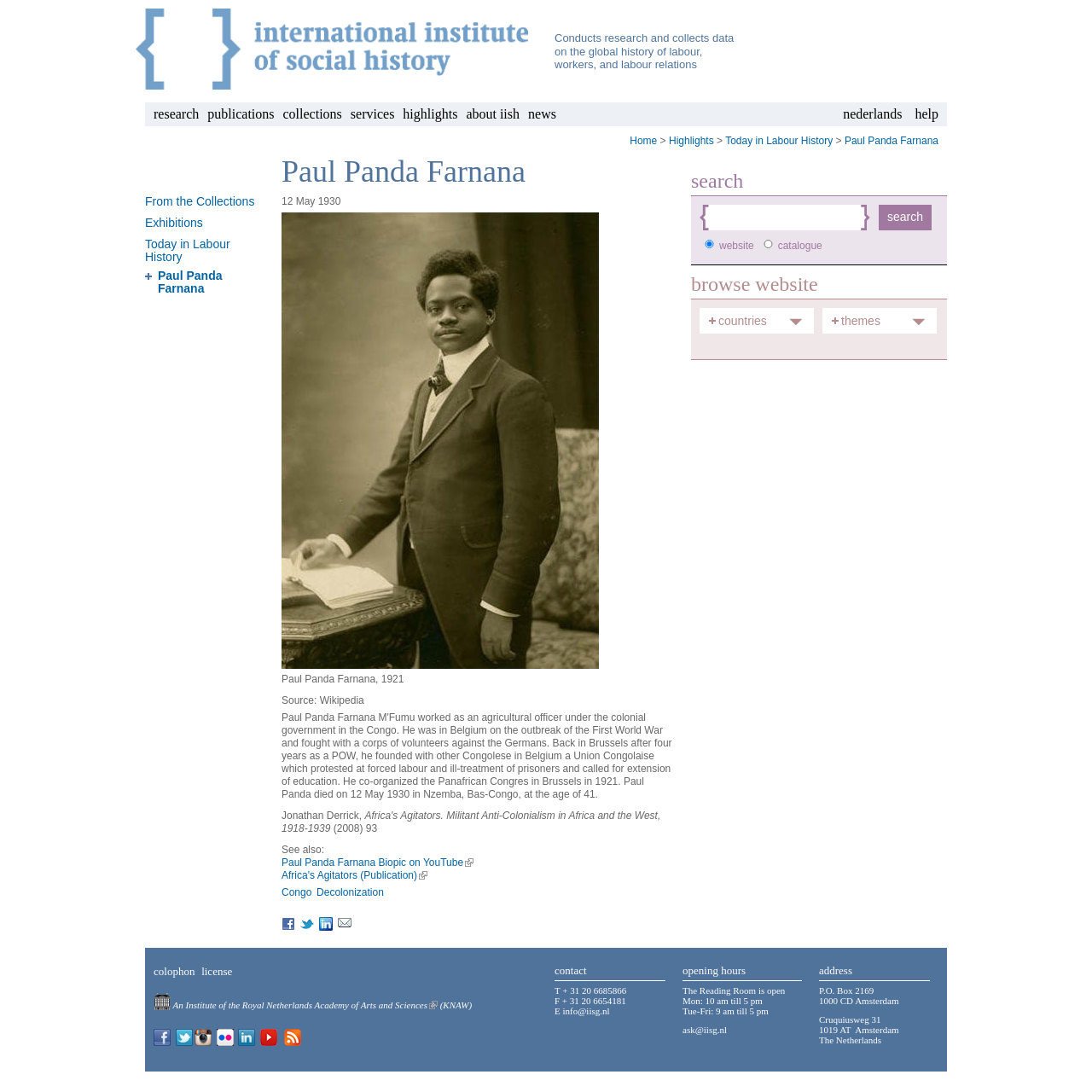Summarize the webpage with a detailed and informative caption.

This webpage is about Paul Panda Farnana, an agricultural officer who worked under the colonial government in the Congo. At the top of the page, there is a link to skip to the main content. Below that, there is a group of links, including "research", "publications", "collections", "services", "highlights", "about iish", and "news". To the right of these links, there is a link to "help" and a language selection option.

The main content of the page is divided into sections. The first section has a heading "Paul Panda Farnana" and contains an article about his life. The article includes a photo of Paul Panda Farnana from 1921, a brief description of his life, and a list of sources, including Wikipedia and a publication titled "Africa's Agitators". There are also links to related topics, such as the Congo and decolonization.

Below the article, there are social media links, including Facebook, Twitter, LinkedIn, and Forward. To the right of these links, there is a search bar with a button to customize the search. Users can choose to search the website or the catalogue.

Further down the page, there are headings for "browse website" and "countries" and "themes". At the very bottom of the page, there is a footer section with links to the colophon, license, and Royal Netherlands Academy of Arts and Sciences. There are also several images and logos in this section.